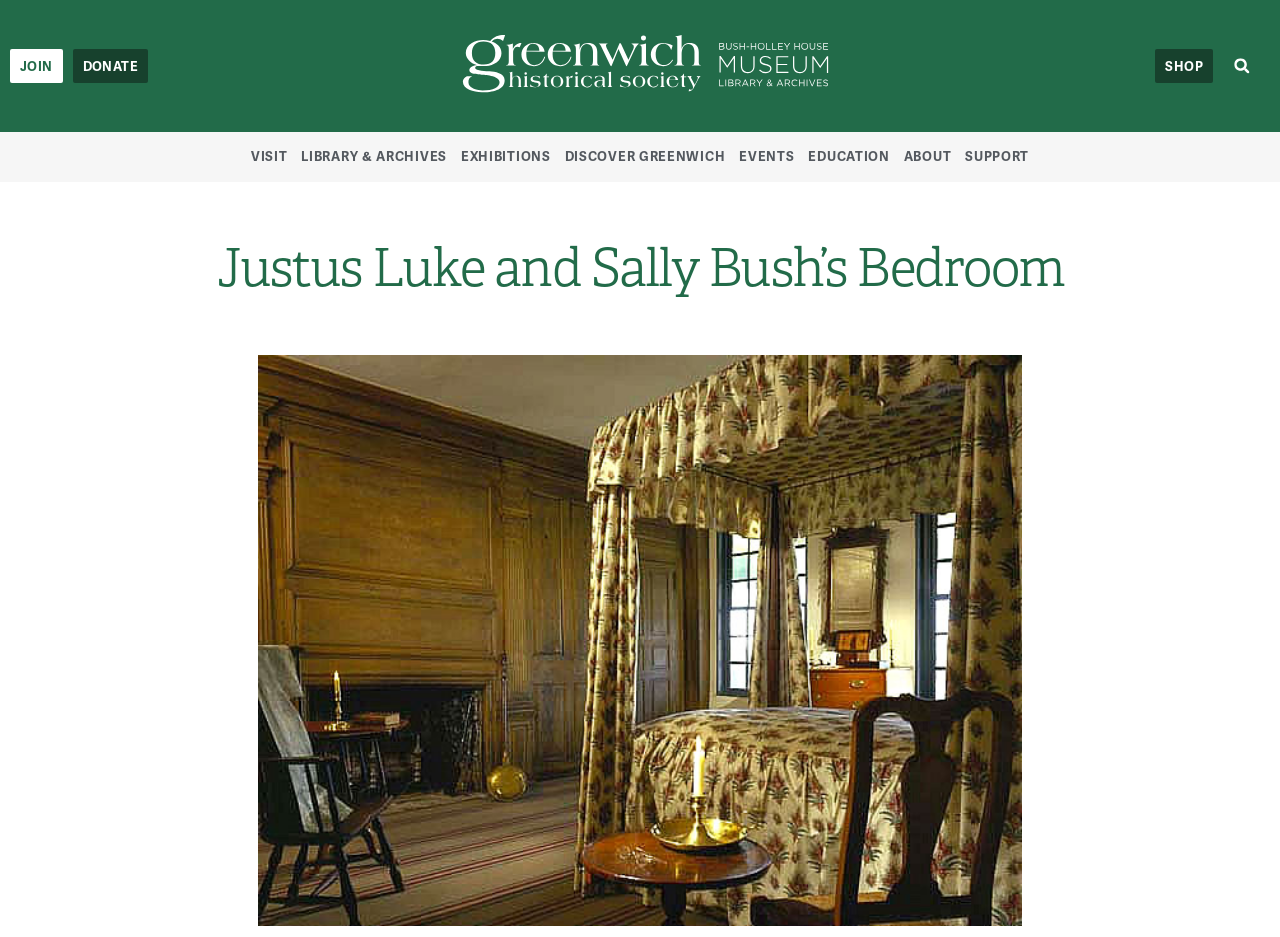Pinpoint the bounding box coordinates of the clickable element needed to complete the instruction: "search for something". The coordinates should be provided as four float numbers between 0 and 1: [left, top, right, bottom].

[0.955, 0.051, 0.984, 0.09]